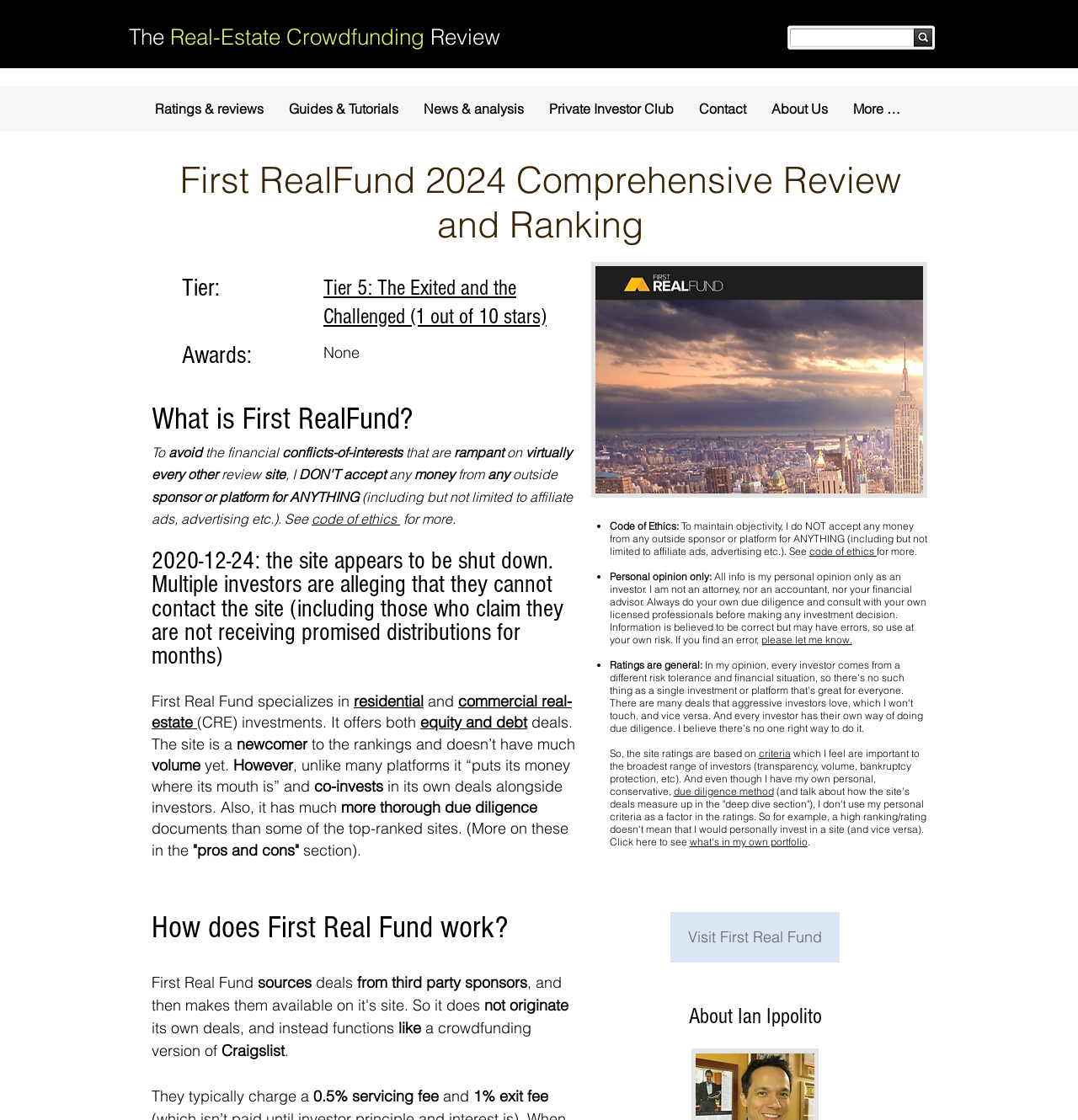Please identify the bounding box coordinates of the element I need to click to follow this instruction: "Search the site".

[0.729, 0.023, 0.869, 0.045]